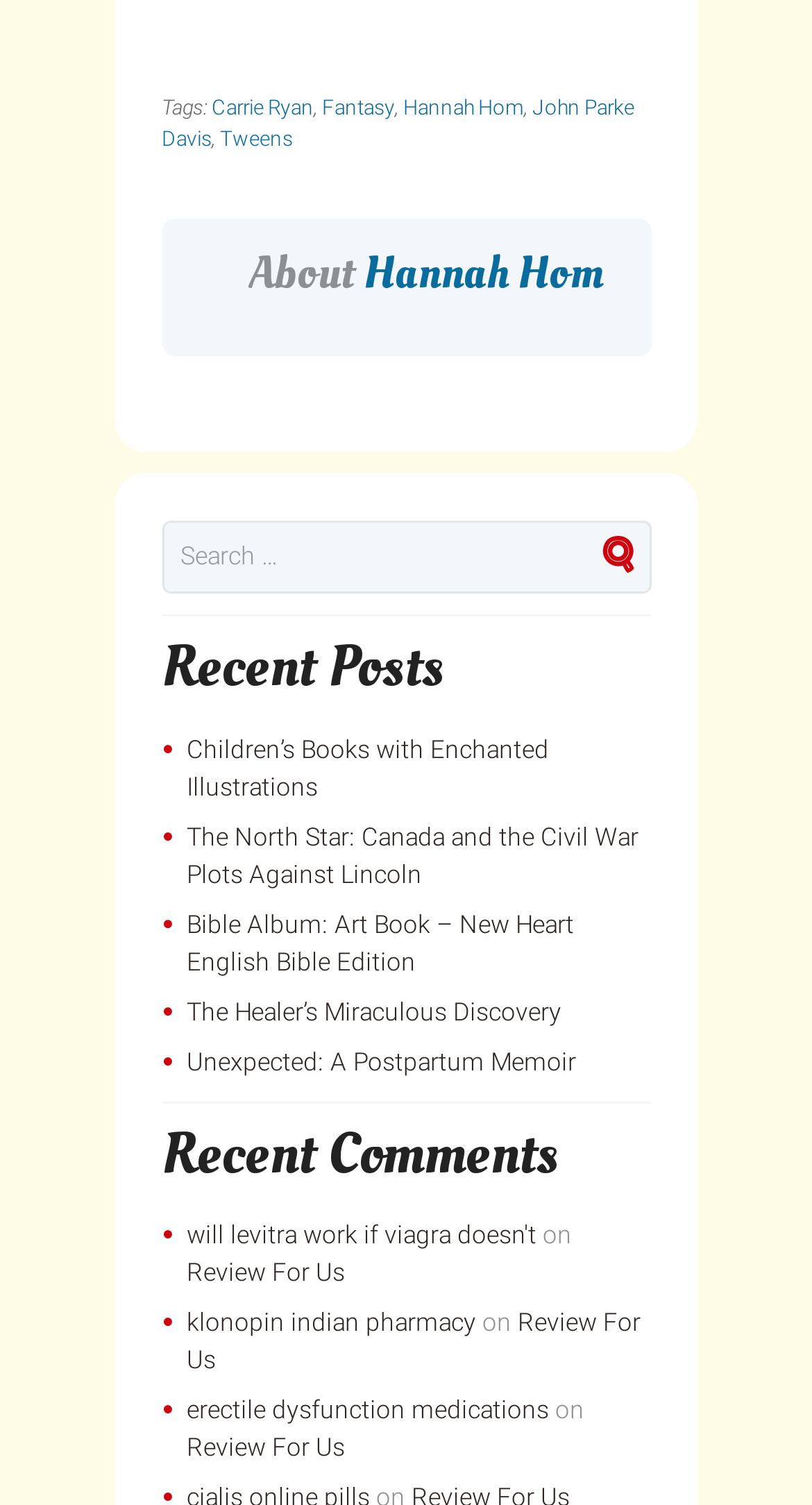Give a one-word or short phrase answer to the question: 
What is the author of the 'About Hannah Hom' page?

Hannah Hom